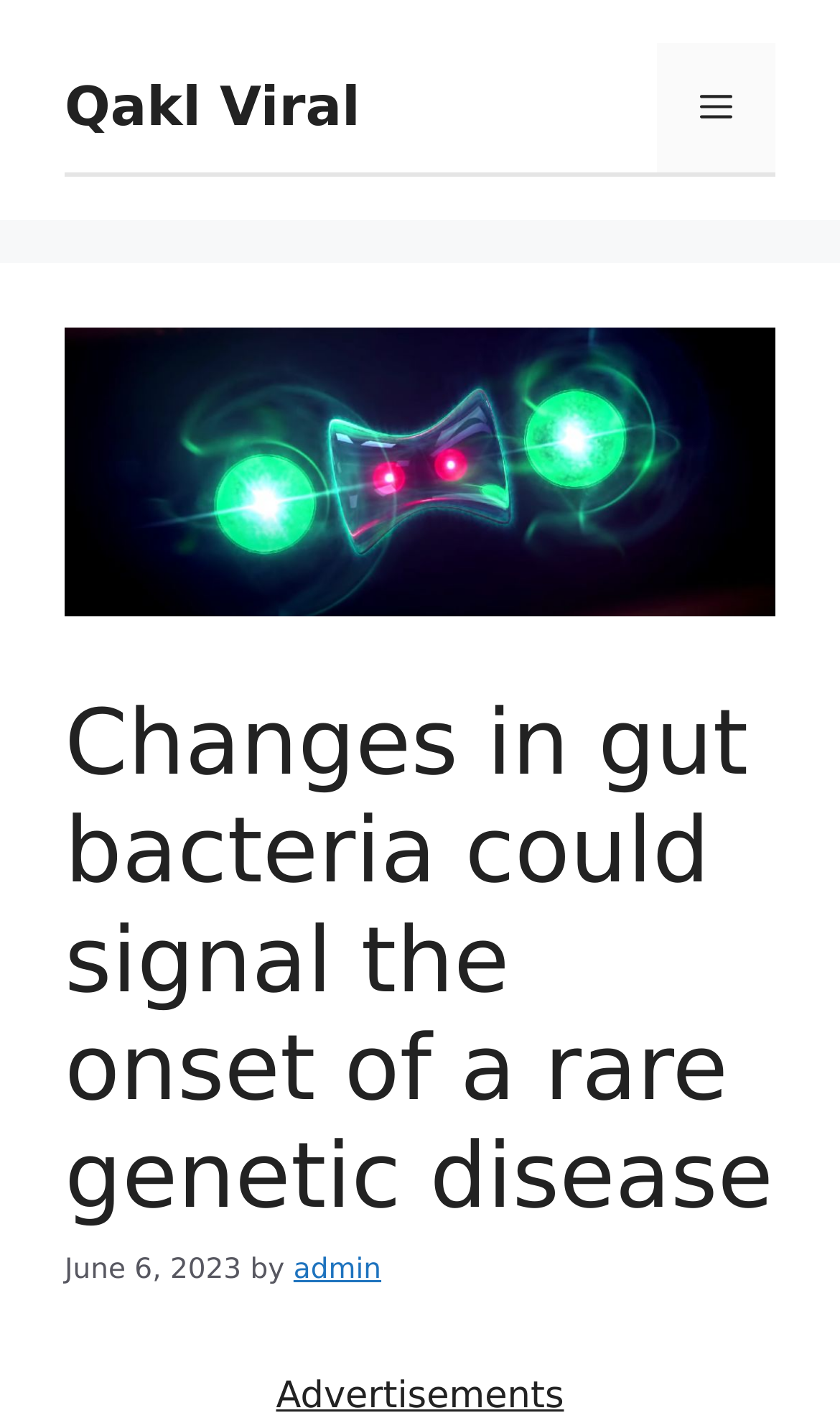Provide the bounding box coordinates of the HTML element described by the text: "admin". The coordinates should be in the format [left, top, right, bottom] with values between 0 and 1.

[0.349, 0.885, 0.454, 0.908]